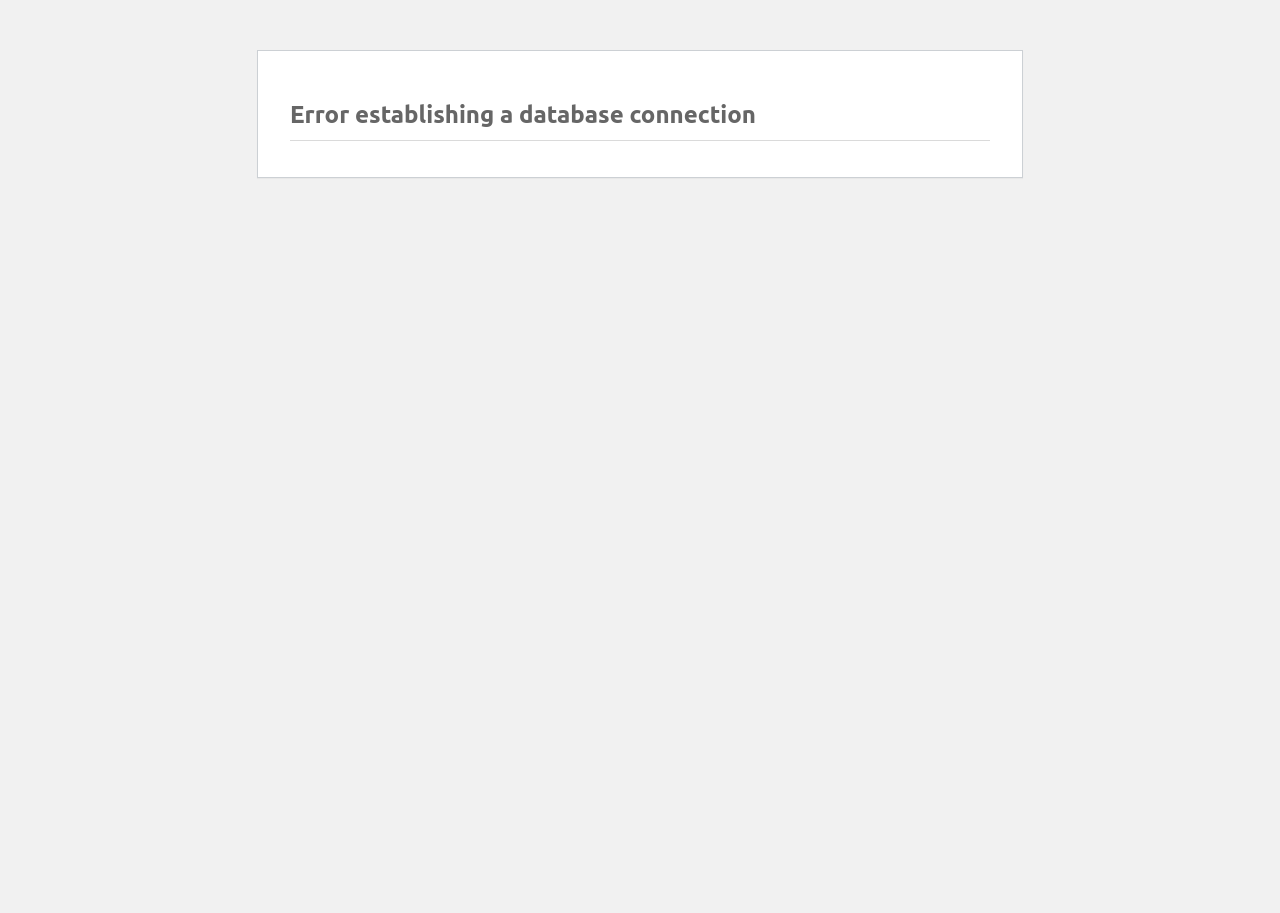Identify the title of the webpage and provide its text content.

Error establishing a database connection